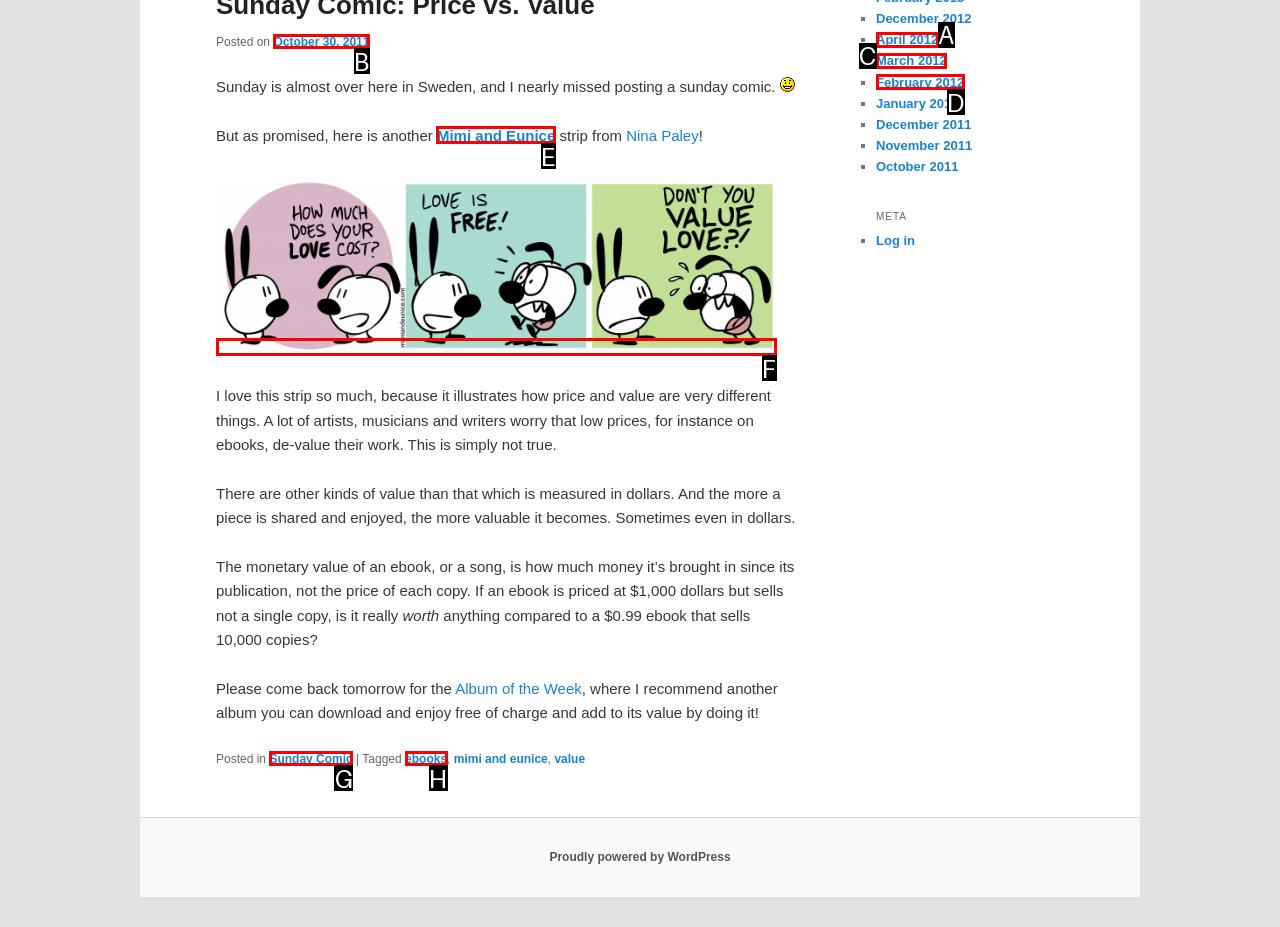Choose the letter that best represents the description: Mimi and Eunice. Answer with the letter of the selected choice directly.

E